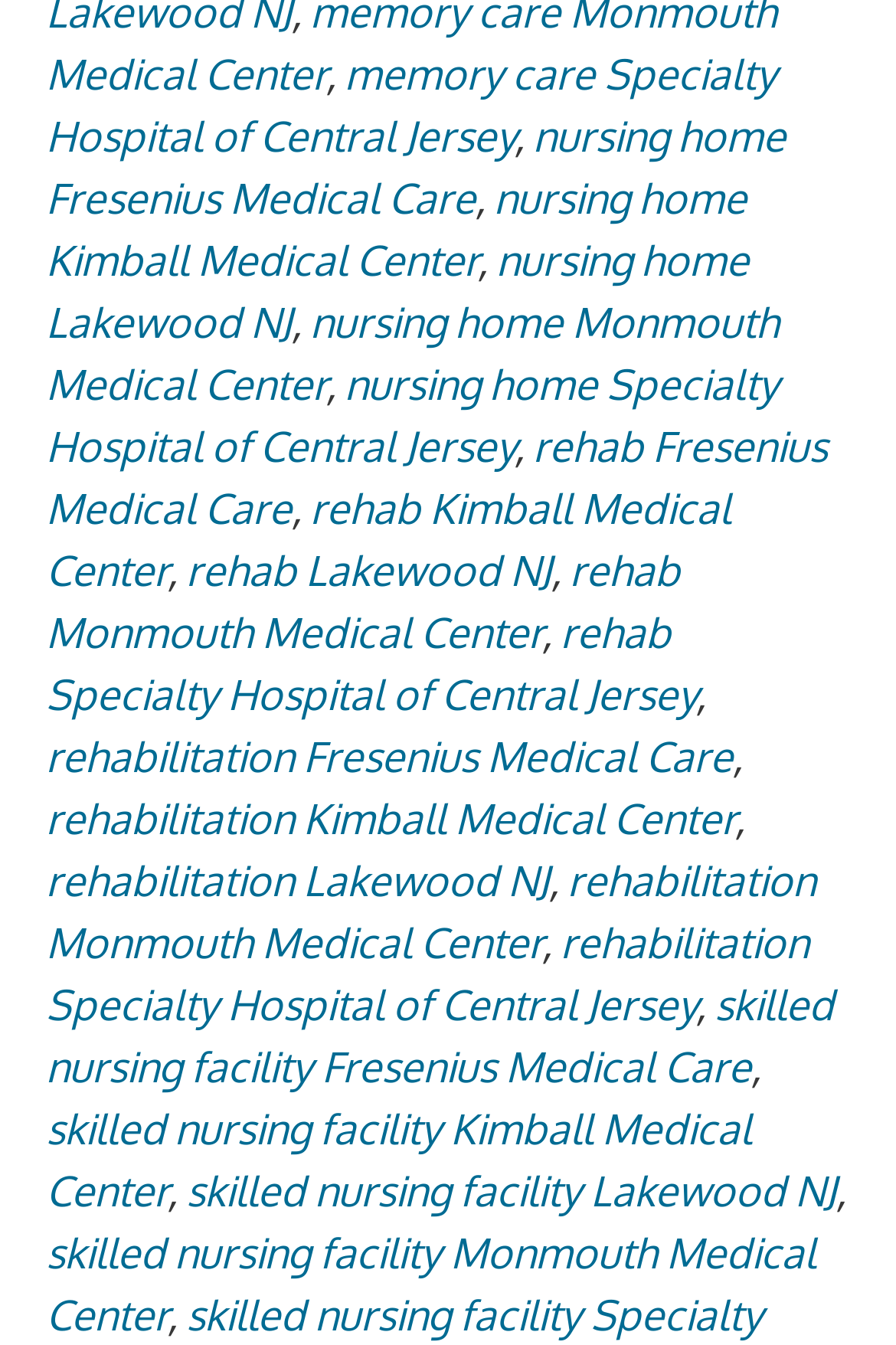Locate the bounding box of the user interface element based on this description: "skilled nursing facility Lakewood NJ".

[0.208, 0.866, 0.933, 0.903]